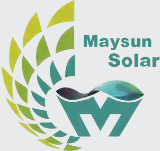With reference to the screenshot, provide a detailed response to the question below:
What shape is stylized in the logo?

The logo features a stylized representation of a wave or a curved shape, which potentially illustrates the harnessing of solar energy, surrounded by an intricate pattern that resembles leaves or petals.